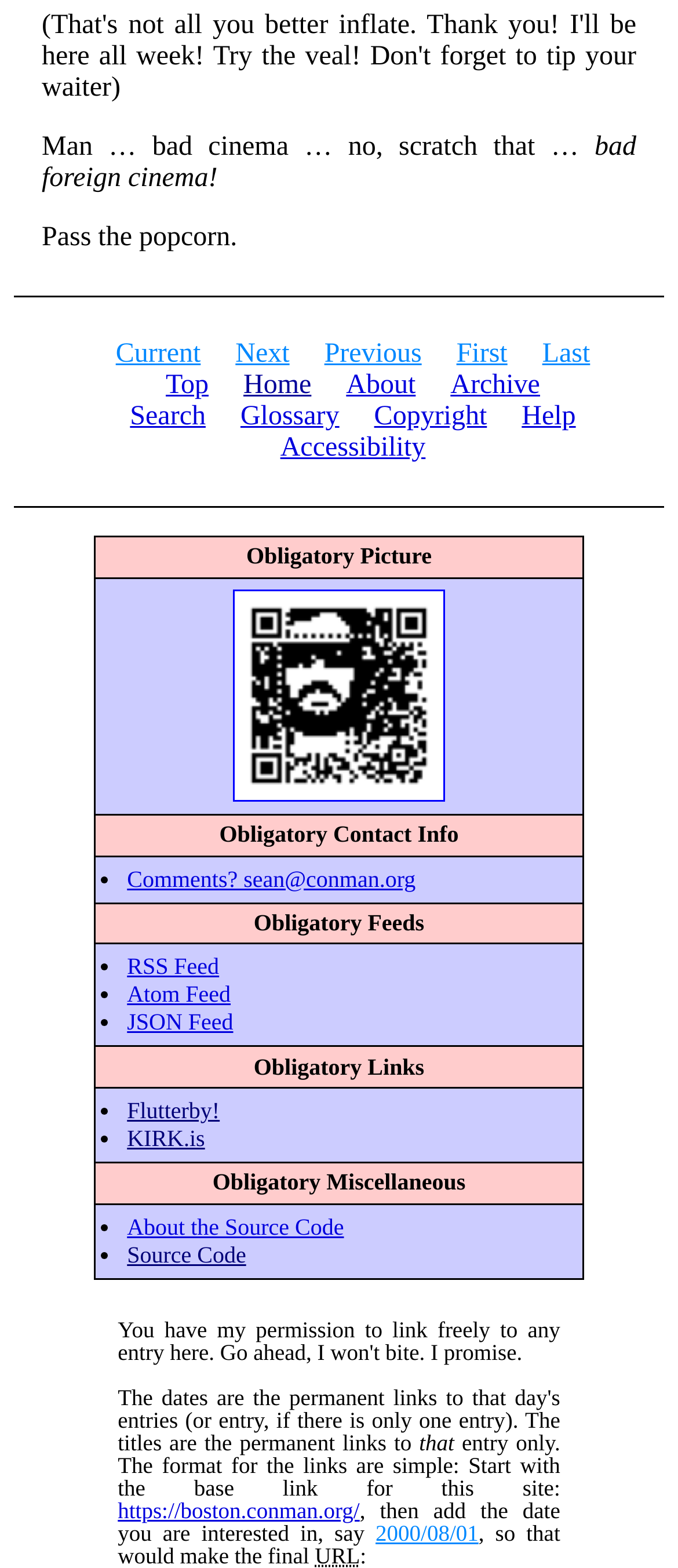What is the text of the first static text element?
Your answer should be a single word or phrase derived from the screenshot.

Man … bad cinema … no, scratch that …